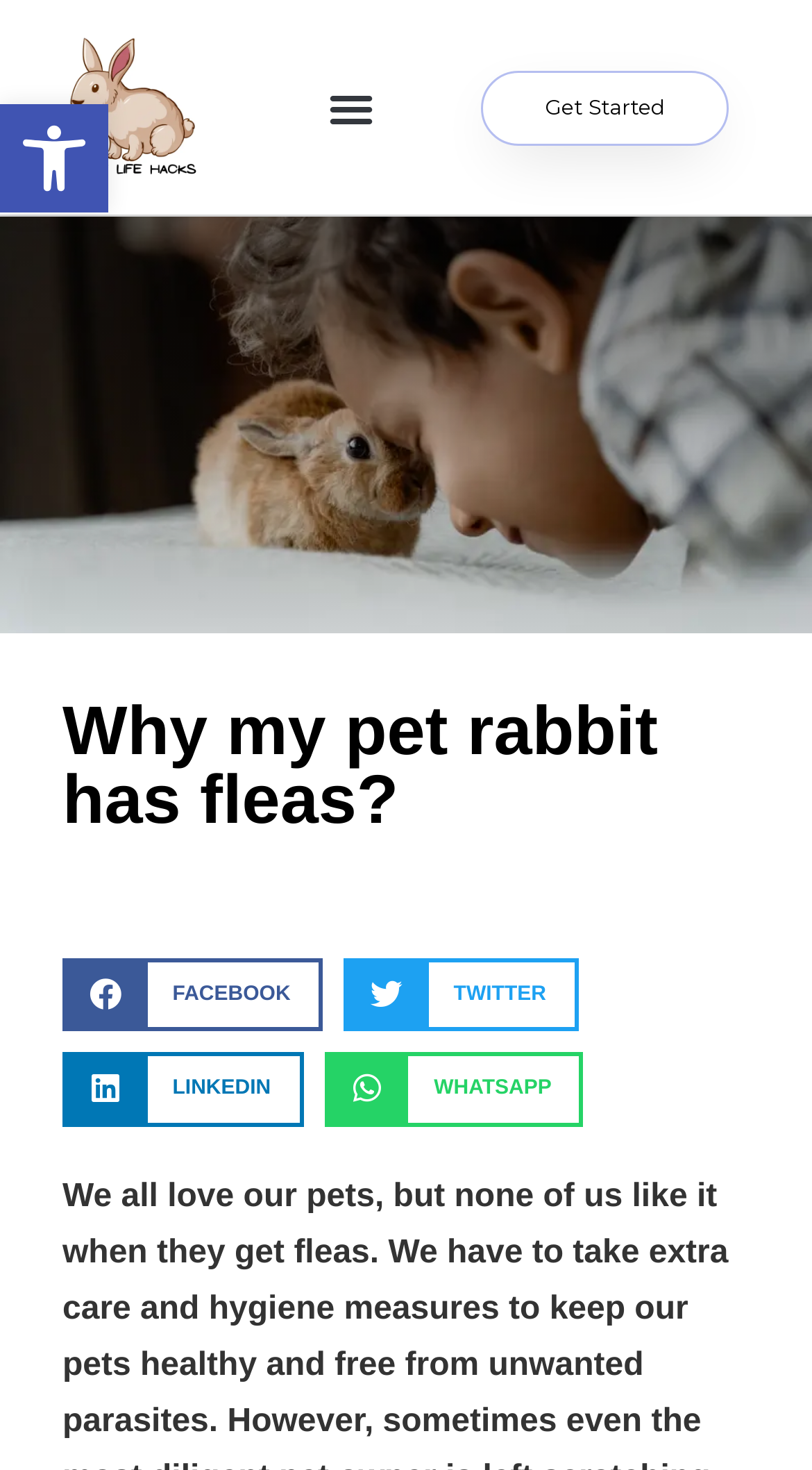Provide an in-depth caption for the elements present on the webpage.

This webpage is about pet care, specifically discussing fleas on pet rabbits. At the top left, there is a link with no text. Next to it, on the right, is a "Menu Toggle" button. Further to the right, there is a "Get Started" link. 

The main content of the webpage starts with a heading that reads "Why my pet rabbit has fleas?" located at the top center of the page. Below the heading, there are four buttons to share the content on various social media platforms, including Facebook, Twitter, LinkedIn, and WhatsApp. Each button has the corresponding platform's name written on it. 

At the very top left, there is a small button to open the toolbar for Accessibility Tools, accompanied by a small image of the same name.